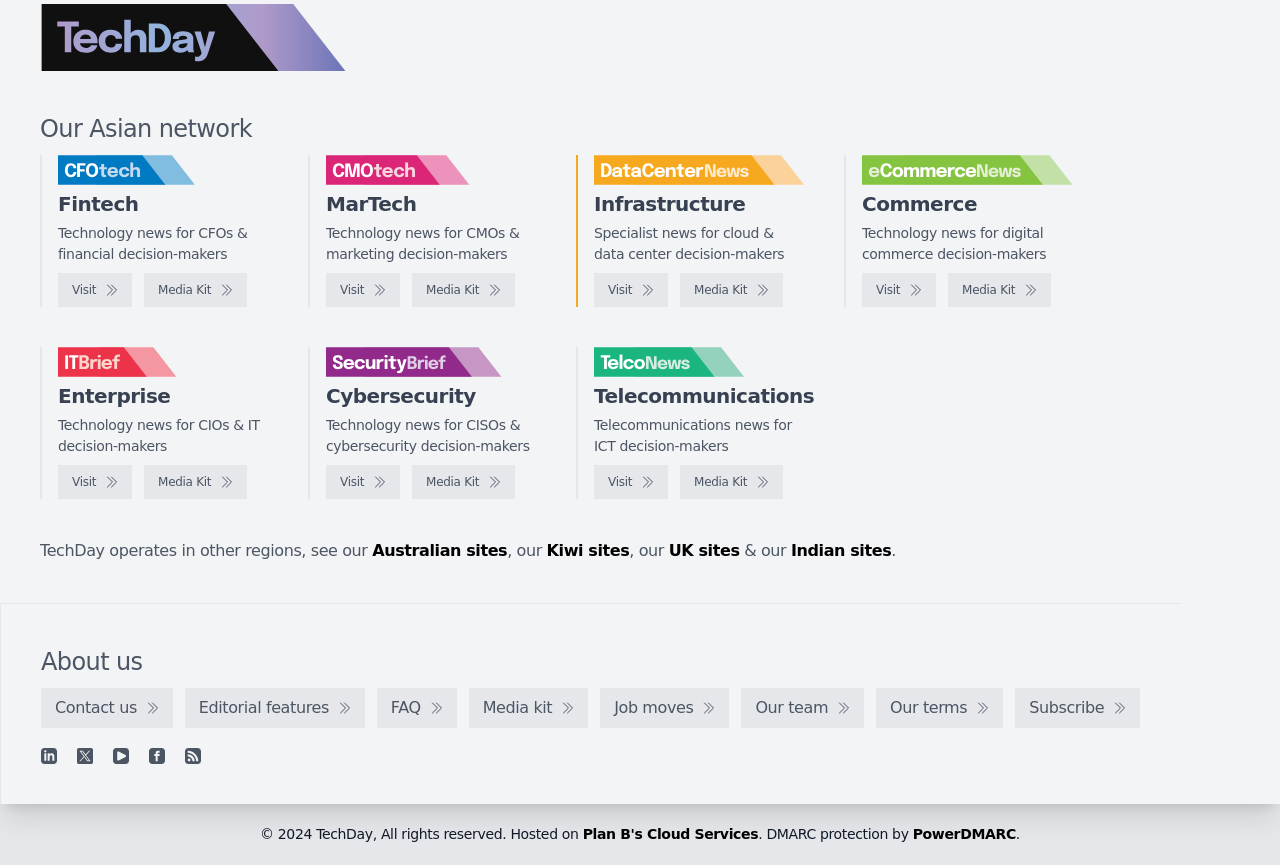Locate the bounding box coordinates of the element to click to perform the following action: 'View Australian sites'. The coordinates should be given as four float values between 0 and 1, in the form of [left, top, right, bottom].

[0.291, 0.625, 0.396, 0.647]